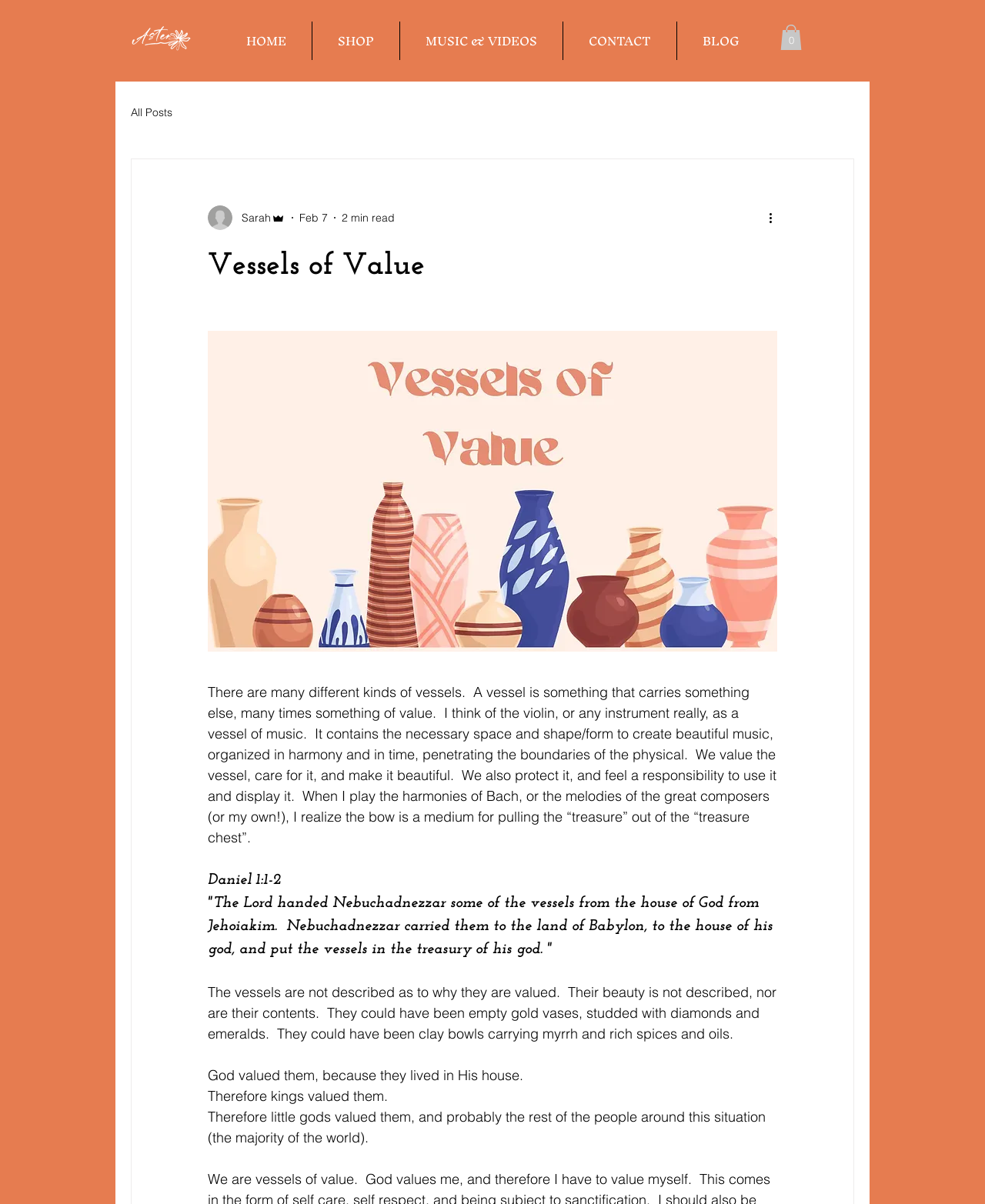What is the author's name?
Give a comprehensive and detailed explanation for the question.

I found the author's name by looking at the generic element with text 'Sarah Admin', which is located below the writer's picture.